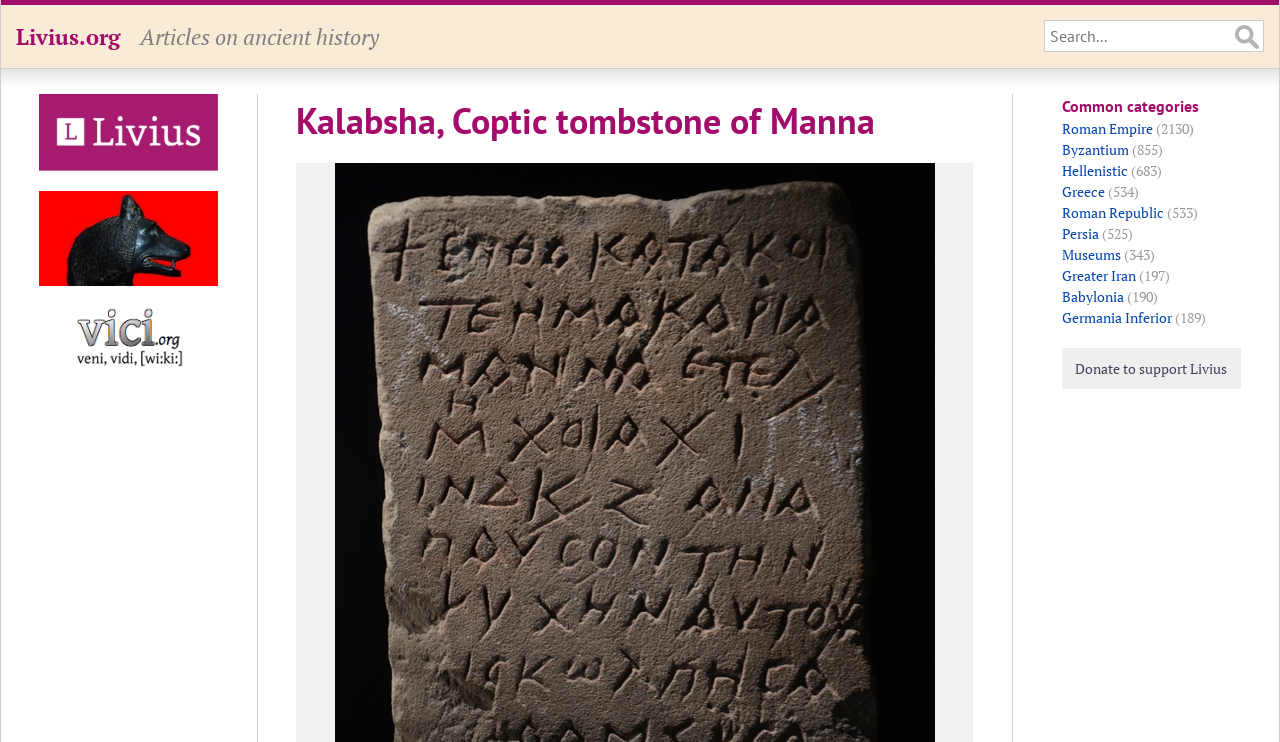Could you highlight the region that needs to be clicked to execute the instruction: "Search for a term"?

[0.816, 0.027, 0.988, 0.07]